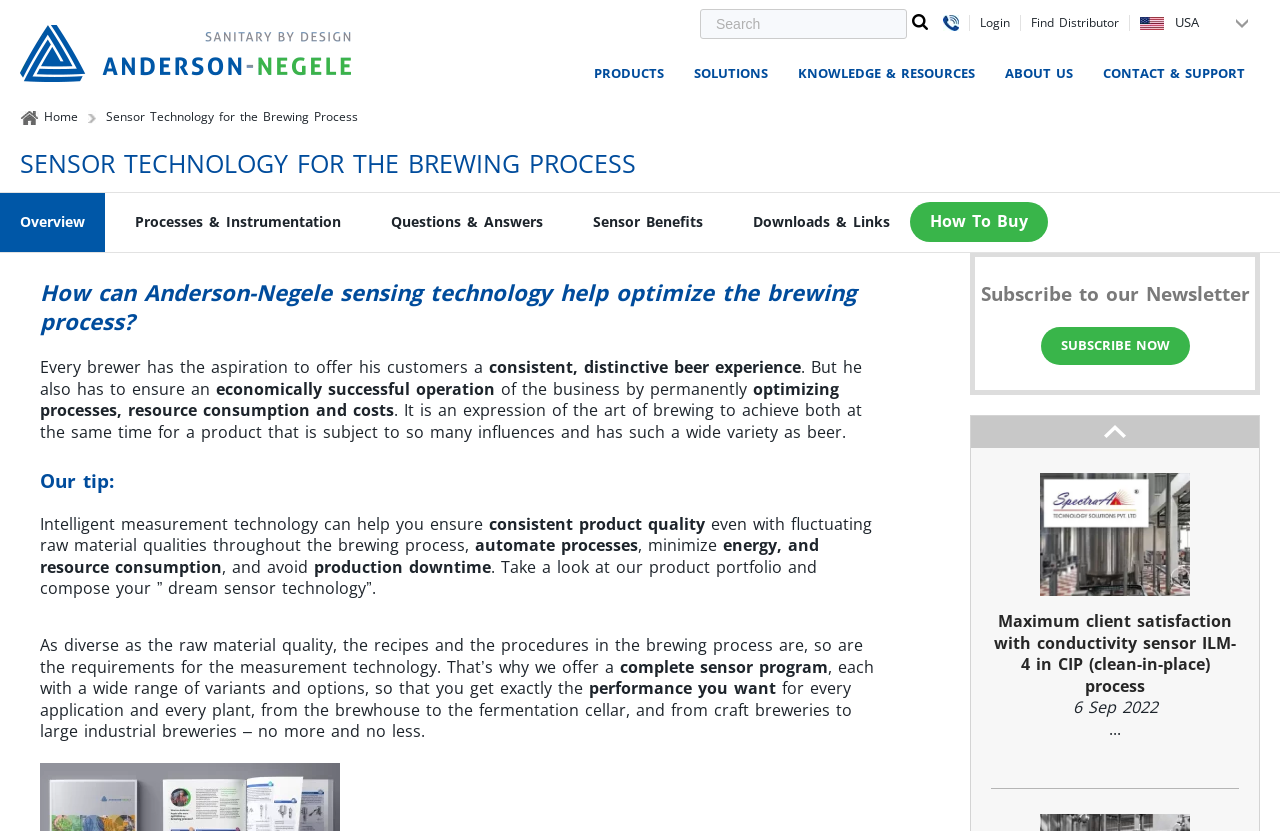Identify the bounding box coordinates of the section that should be clicked to achieve the task described: "Search for something".

[0.547, 0.011, 0.709, 0.047]